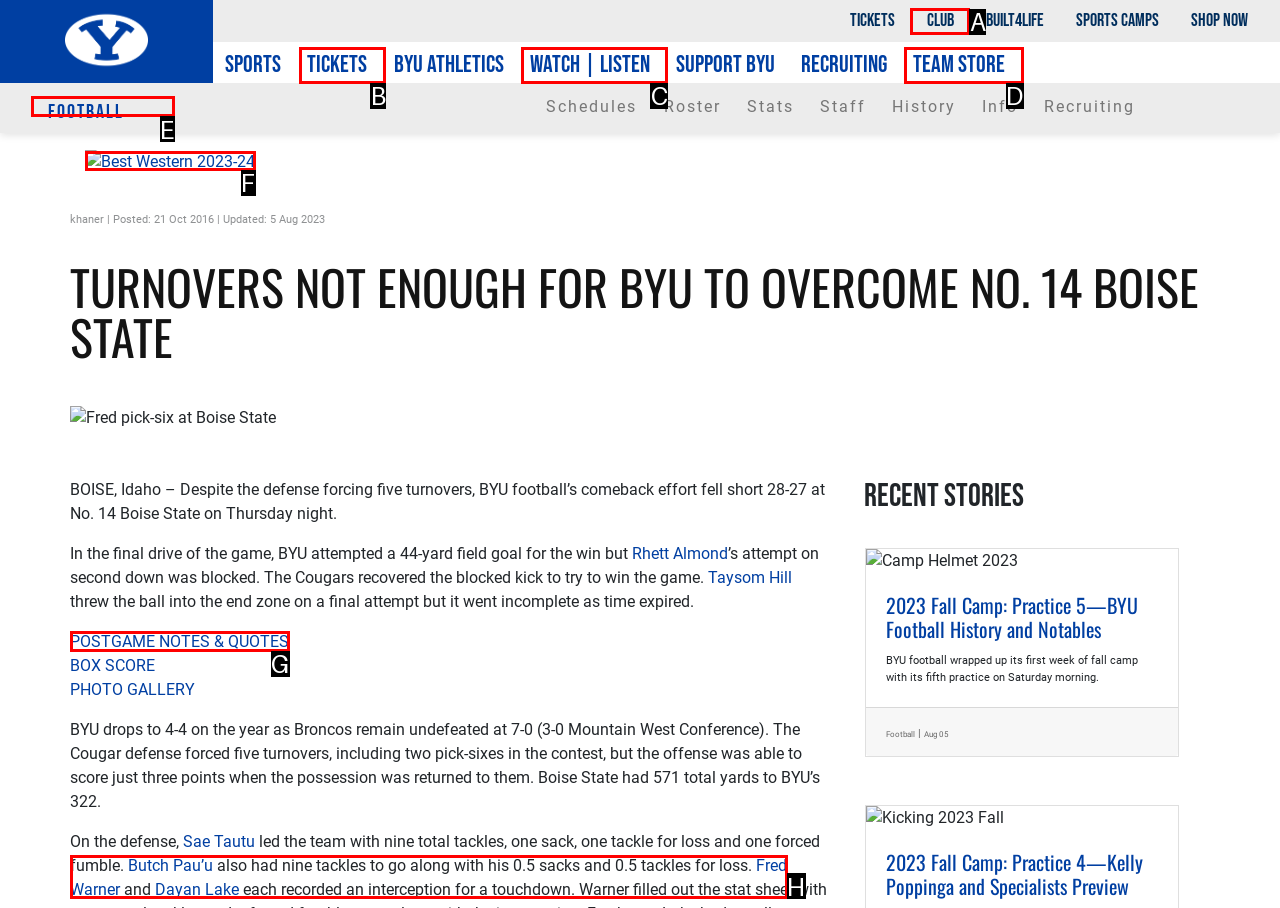For the task "read privacy policy", which option's letter should you click? Answer with the letter only.

None